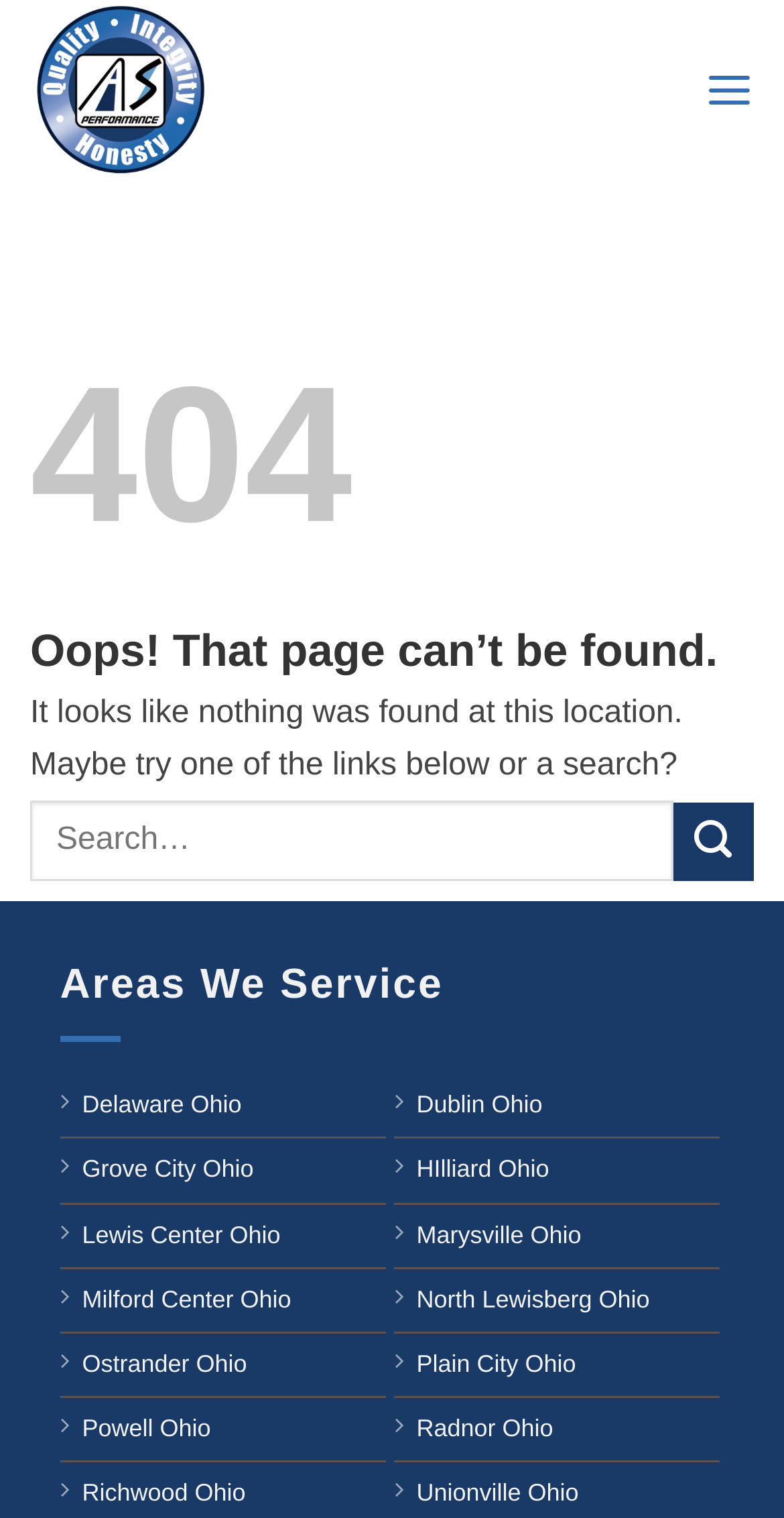Specify the bounding box coordinates of the region I need to click to perform the following instruction: "Open the menu". The coordinates must be four float numbers in the range of 0 to 1, i.e., [left, top, right, bottom].

[0.899, 0.027, 0.962, 0.092]